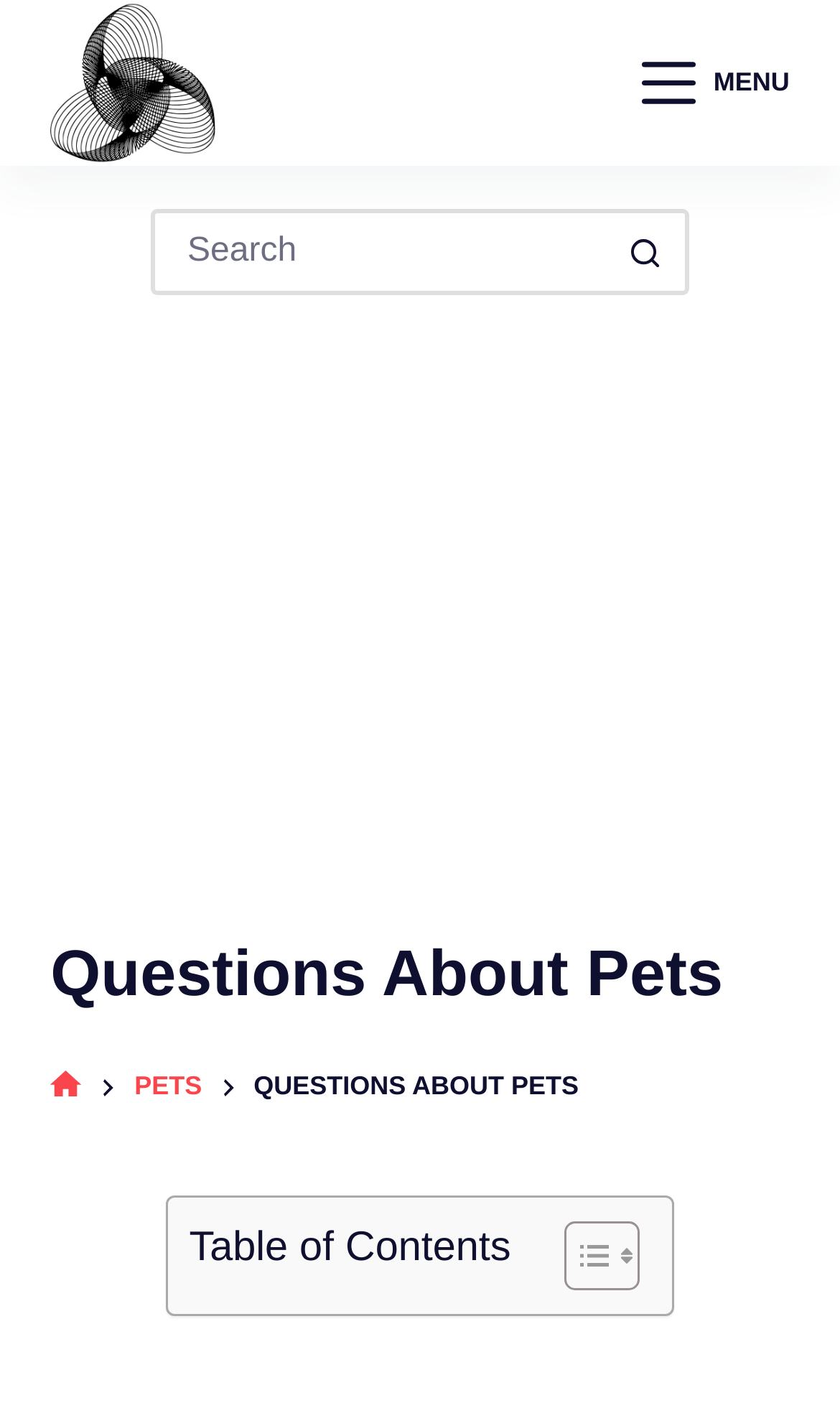Find the bounding box coordinates for the UI element whose description is: "Menu". The coordinates should be four float numbers between 0 and 1, in the format [left, top, right, bottom].

[0.764, 0.04, 0.94, 0.078]